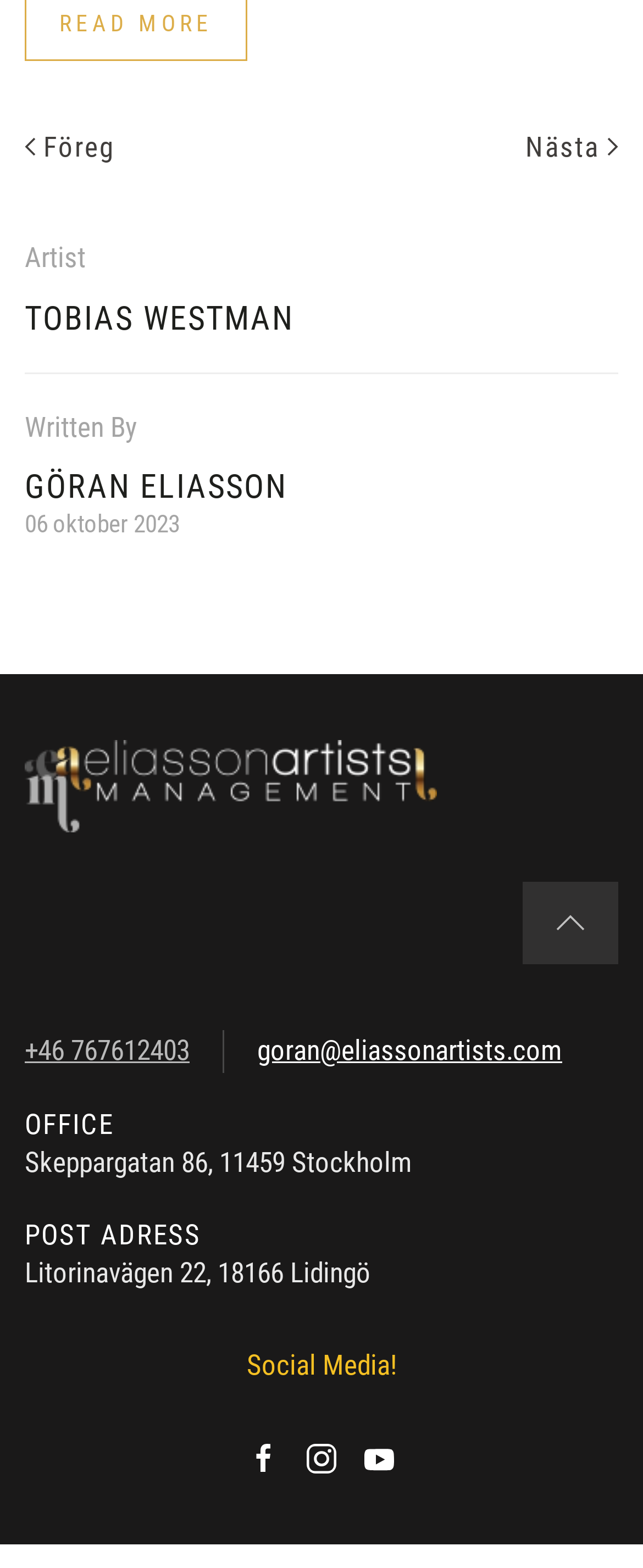Give a one-word or one-phrase response to the question:
What is the artist's name?

TOBIAS WESTMAN